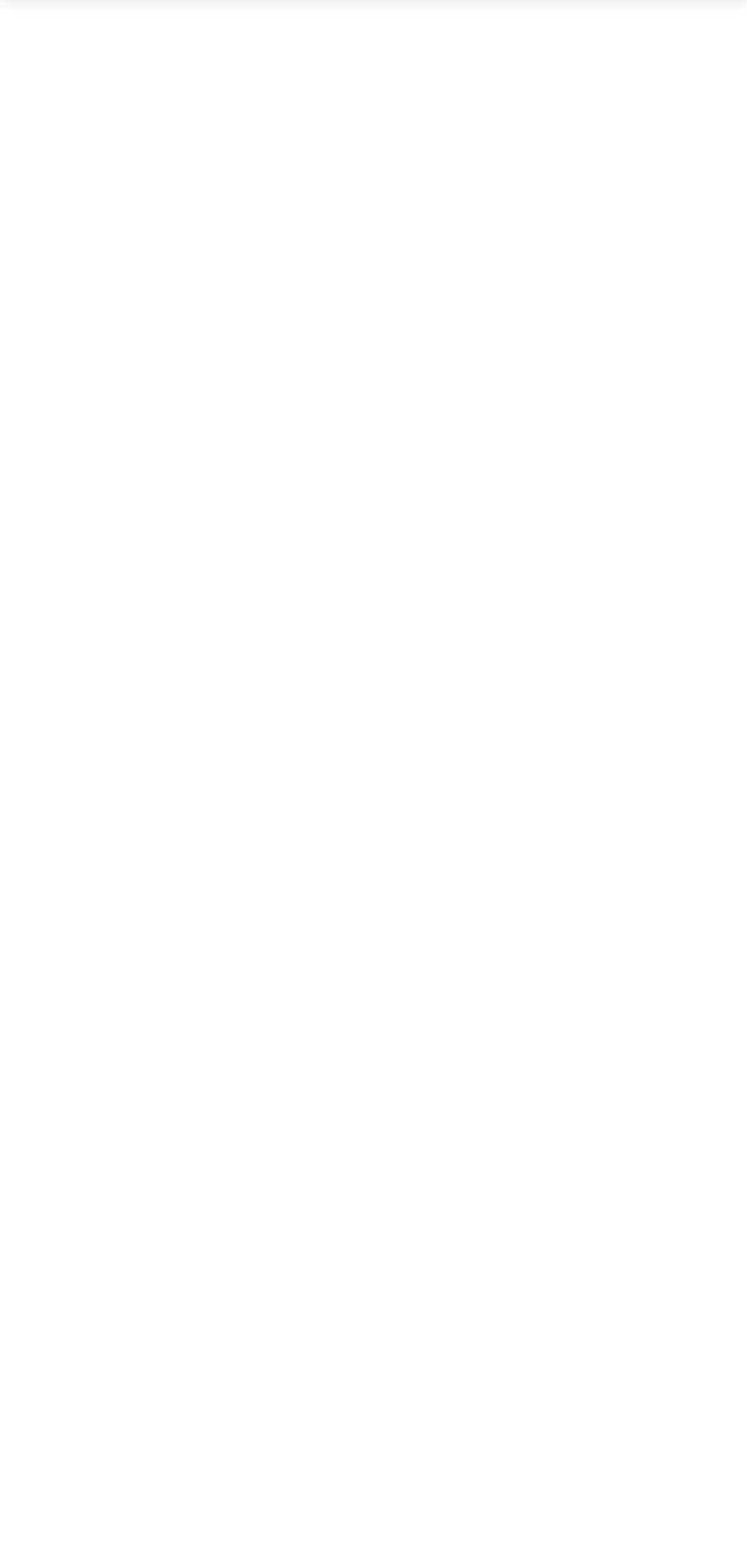Find the bounding box coordinates of the UI element according to this description: "Deeply Nourishing Body Wash".

[0.021, 0.754, 0.812, 0.796]